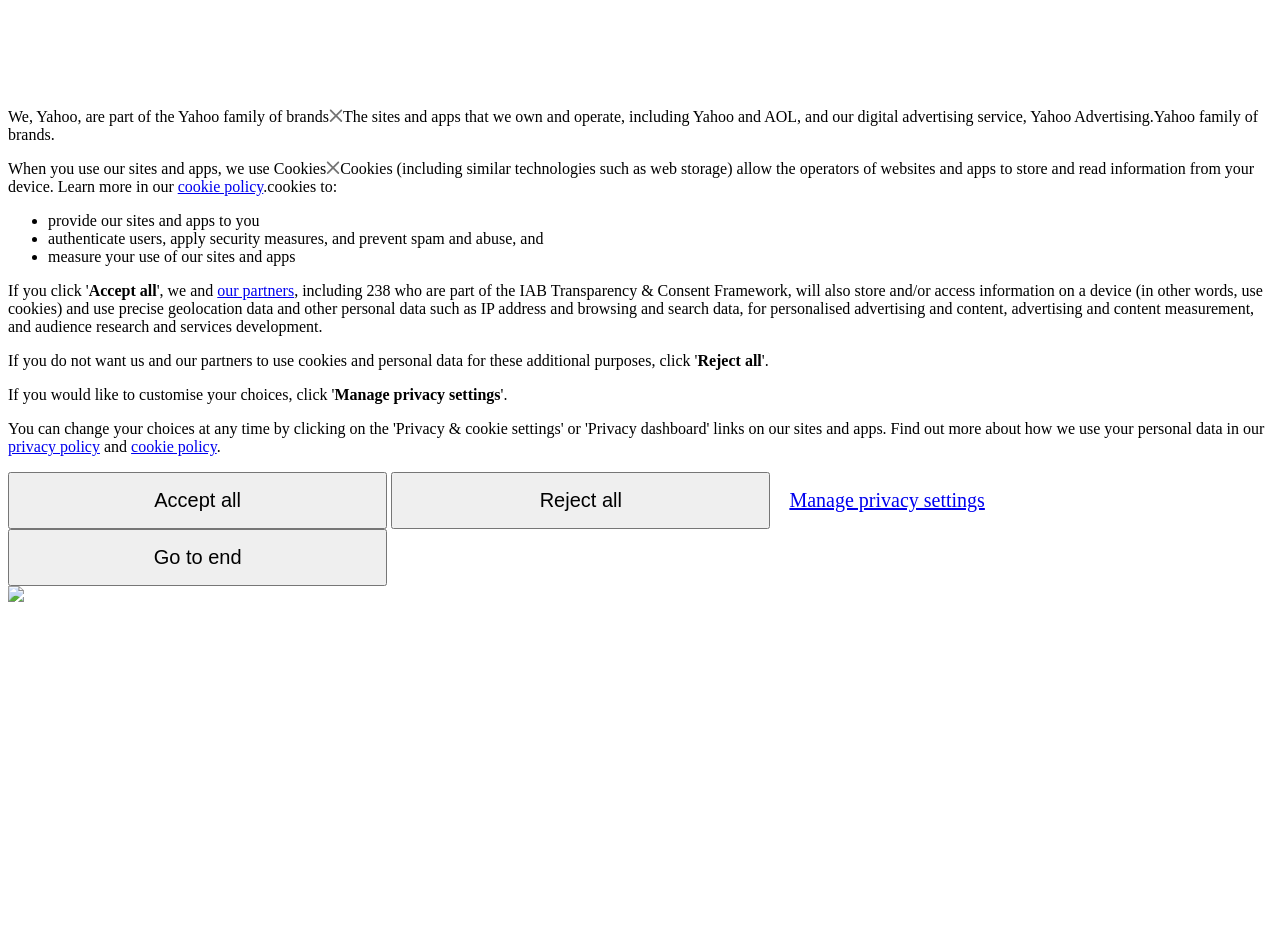Answer the question below with a single word or a brief phrase: 
What do cookies allow operators to do?

store and read information